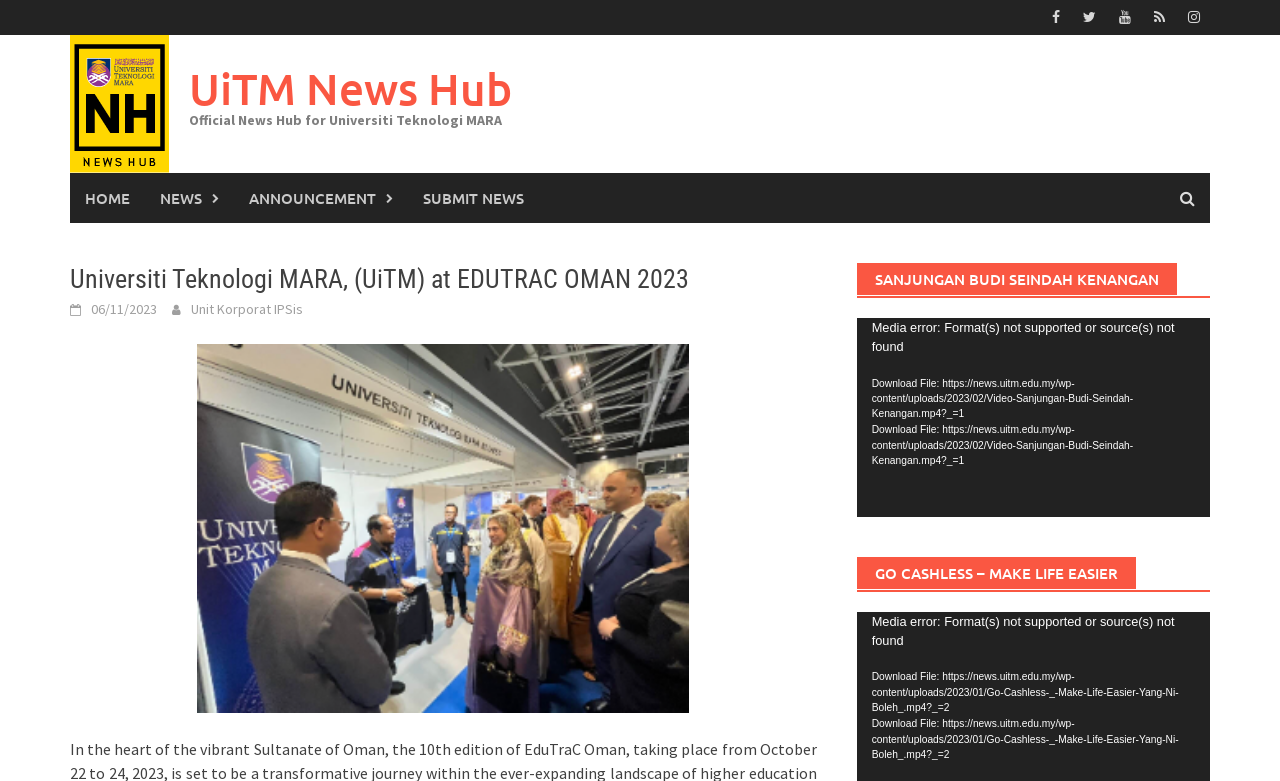Locate the bounding box coordinates of the area you need to click to fulfill this instruction: 'Click the Download File link'. The coordinates must be in the form of four float numbers ranging from 0 to 1: [left, top, right, bottom].

[0.669, 0.481, 0.945, 0.54]